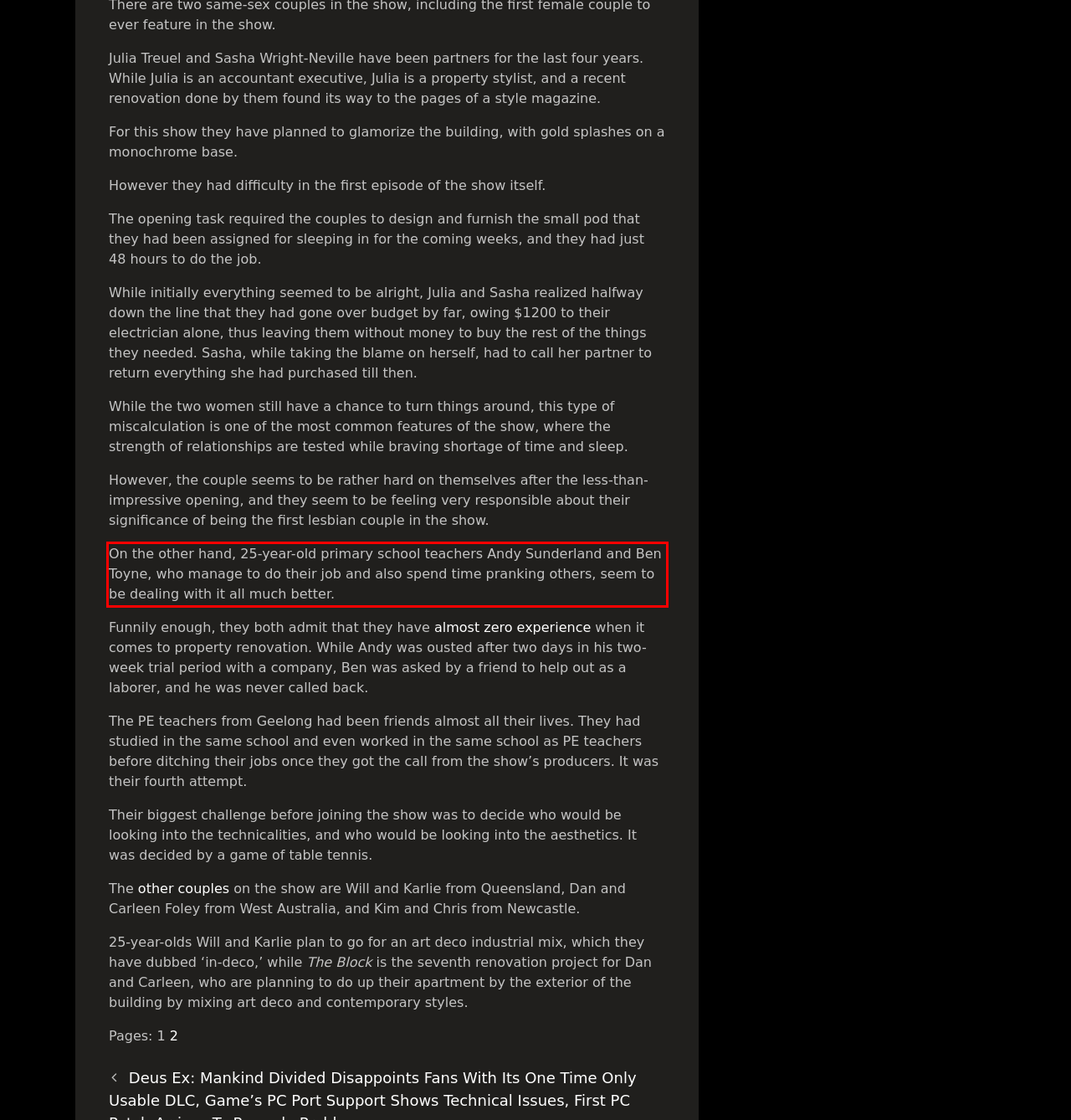You have a screenshot of a webpage where a UI element is enclosed in a red rectangle. Perform OCR to capture the text inside this red rectangle.

On the other hand, 25-year-old primary school teachers Andy Sunderland and Ben Toyne, who manage to do their job and also spend time pranking others, seem to be dealing with it all much better.